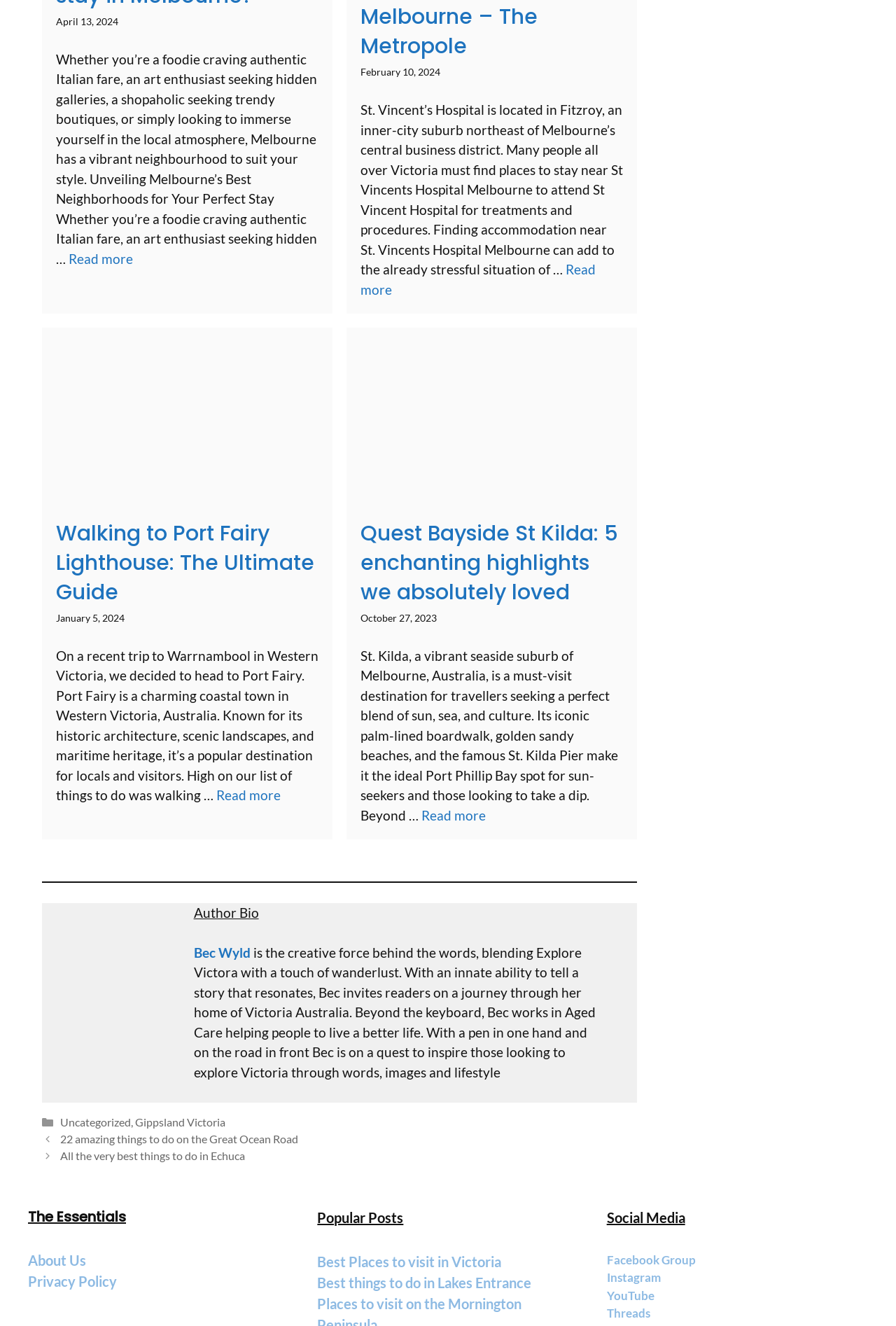Answer the following query with a single word or phrase:
What is the name of the coastal town in Western Victoria?

Port Fairy